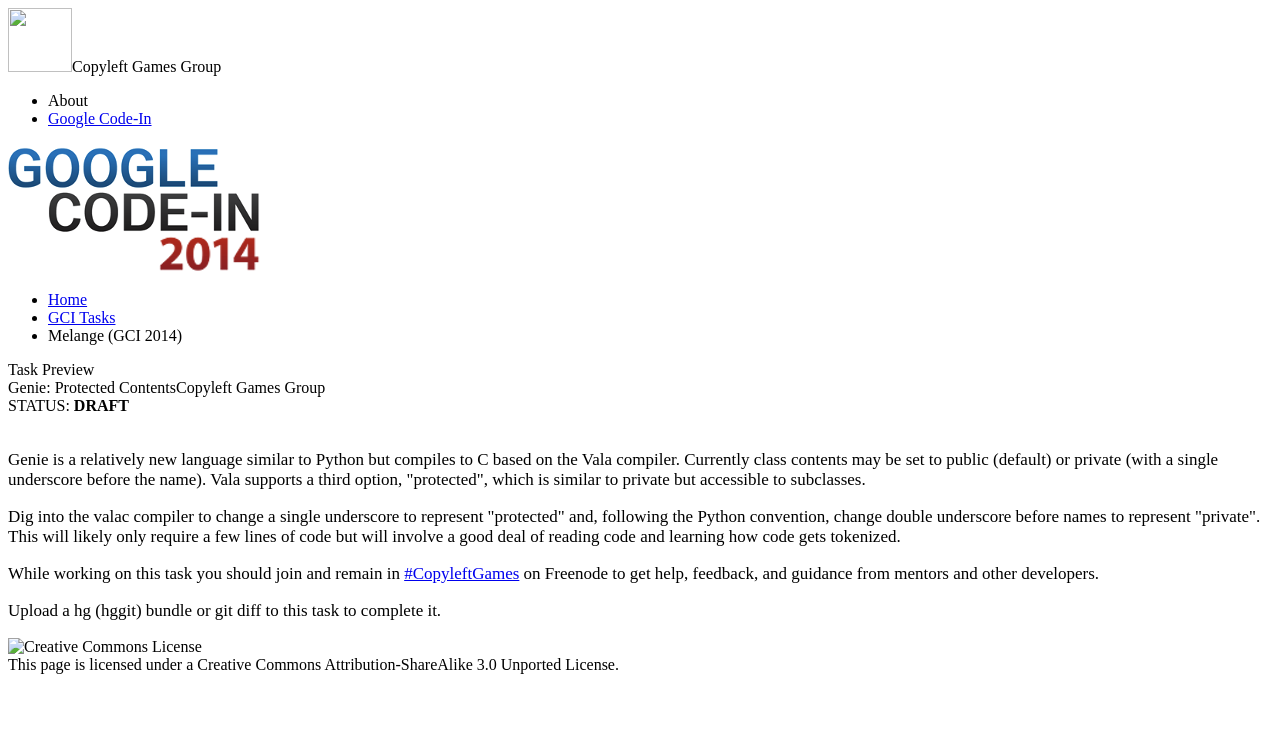Based on the element description "Home", predict the bounding box coordinates of the UI element.

[0.038, 0.389, 0.068, 0.412]